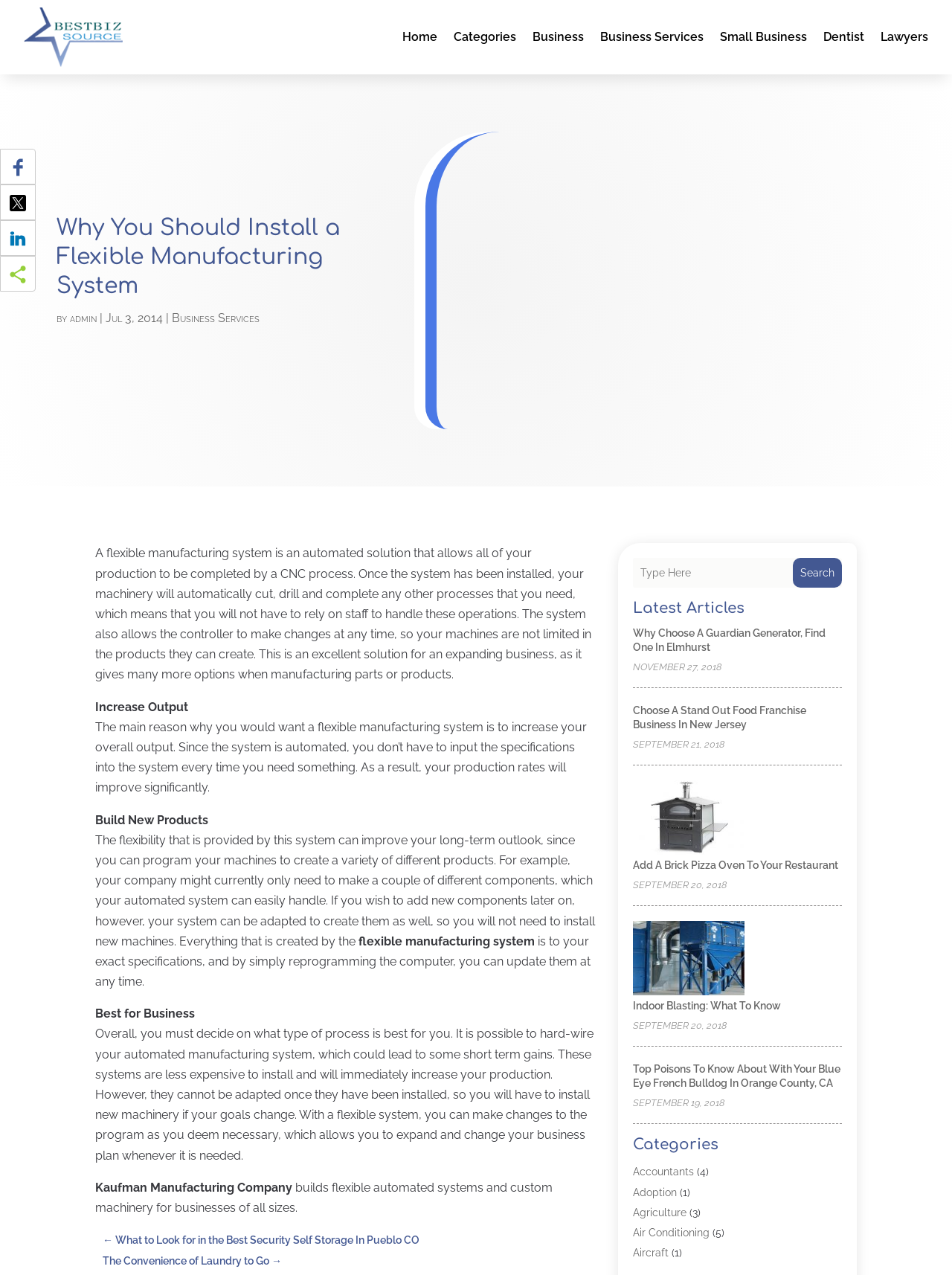Please identify the primary heading on the webpage and return its text.

Why You Should Install a Flexible Manufacturing System